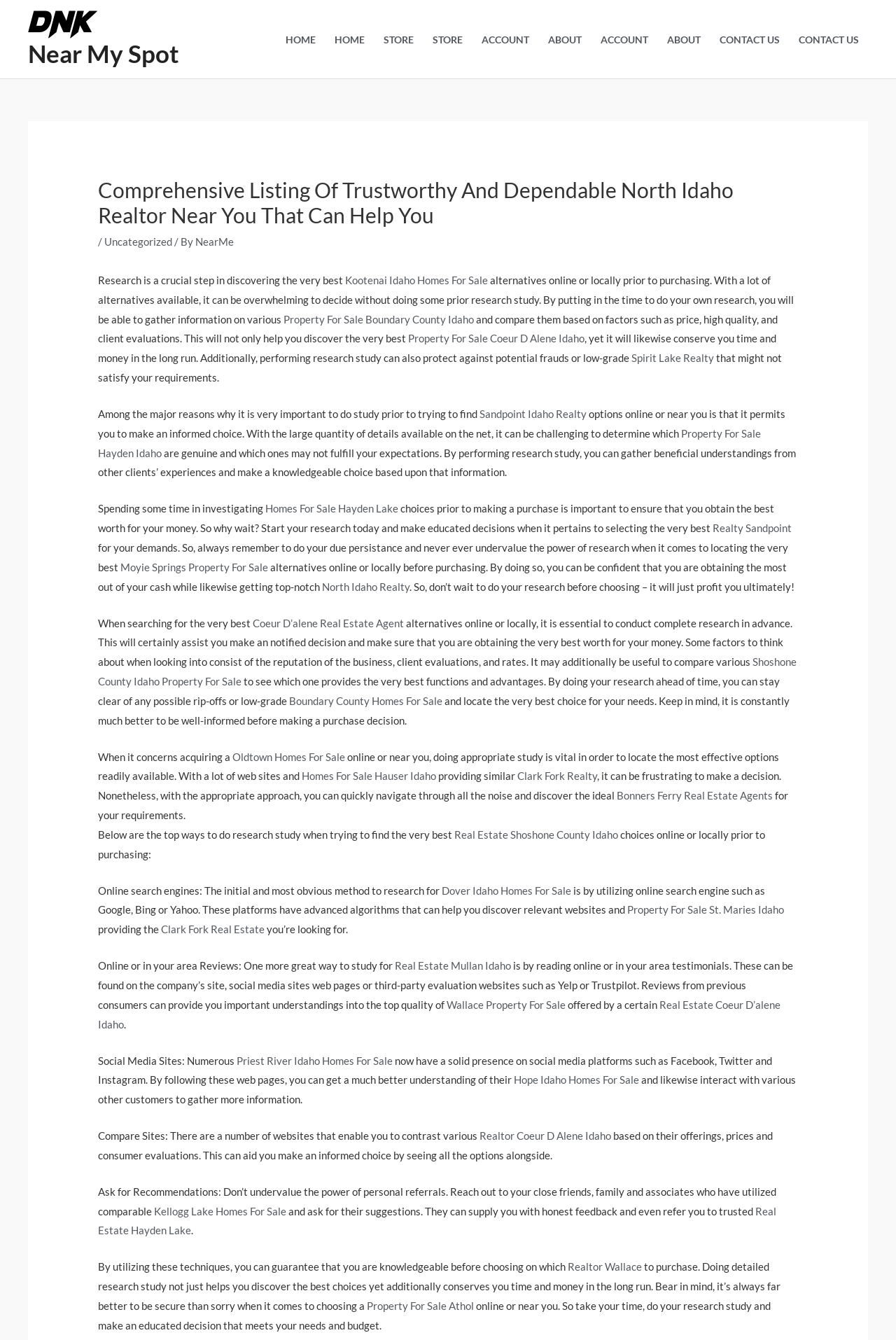Specify the bounding box coordinates of the element's area that should be clicked to execute the given instruction: "Explore 'North Idaho Realty'". The coordinates should be four float numbers between 0 and 1, i.e., [left, top, right, bottom].

[0.359, 0.433, 0.457, 0.442]